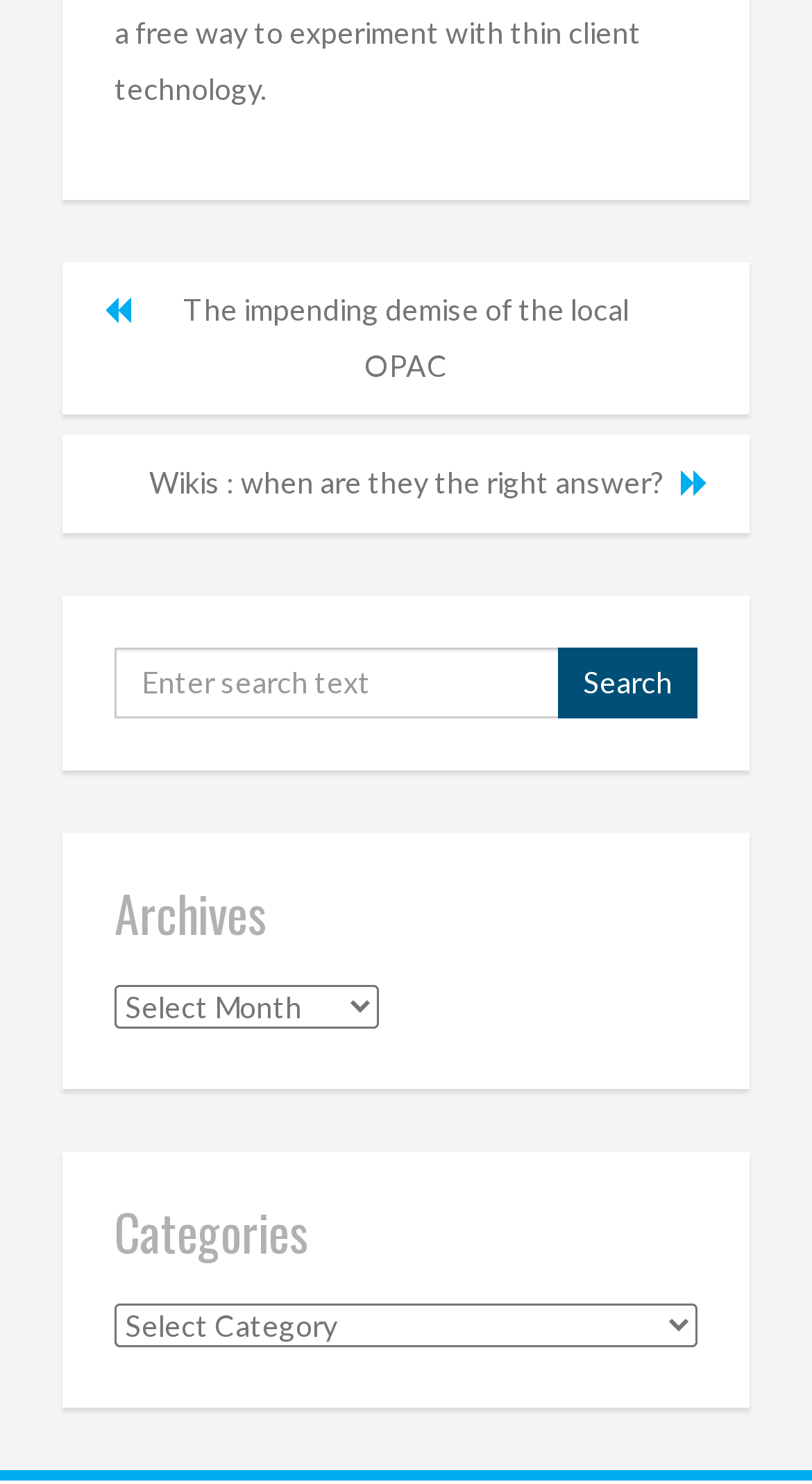Please answer the following question using a single word or phrase: 
What type of content is the webpage primarily about?

Blog posts